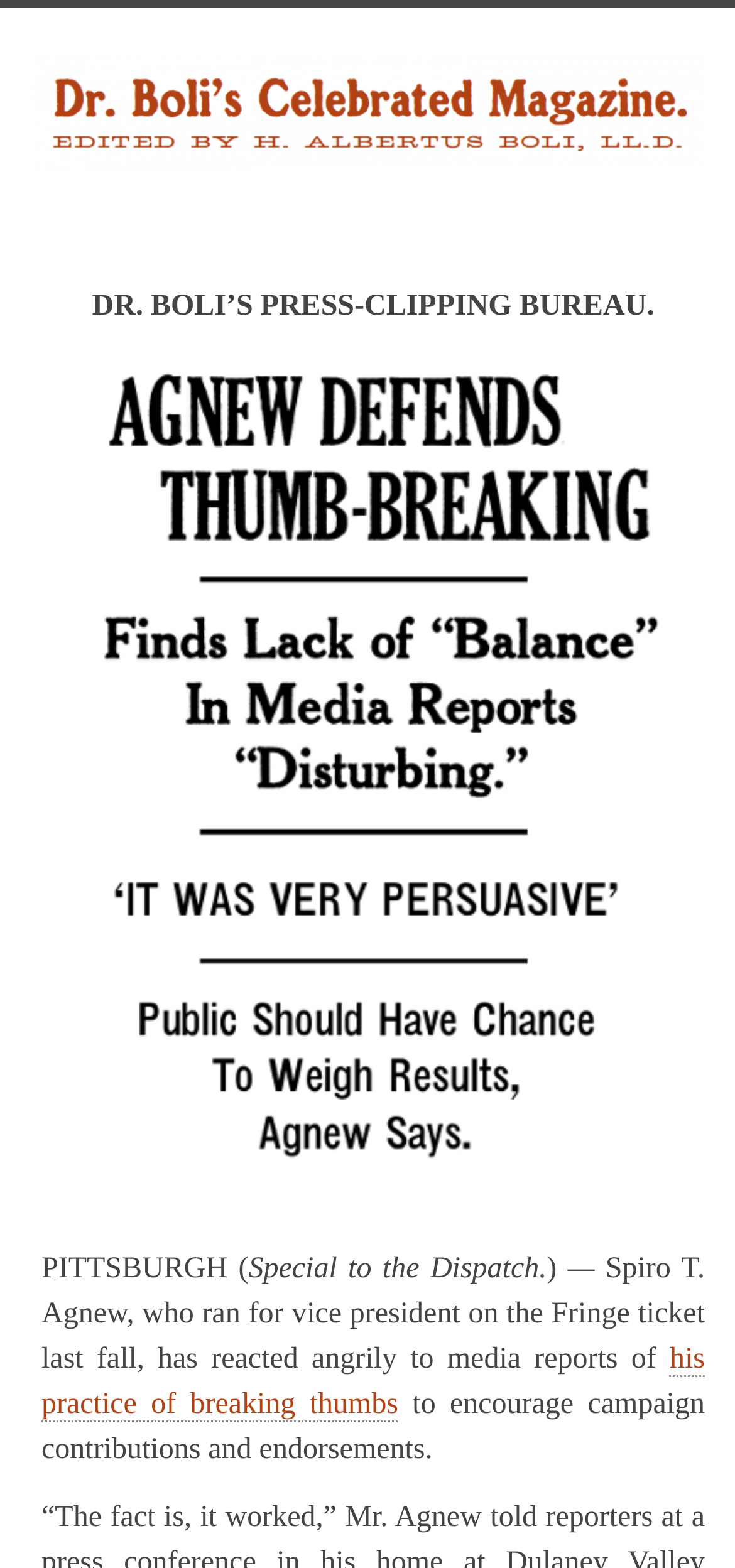What is Spiro T. Agnew reacting to?
Using the image, answer in one word or phrase.

media reports